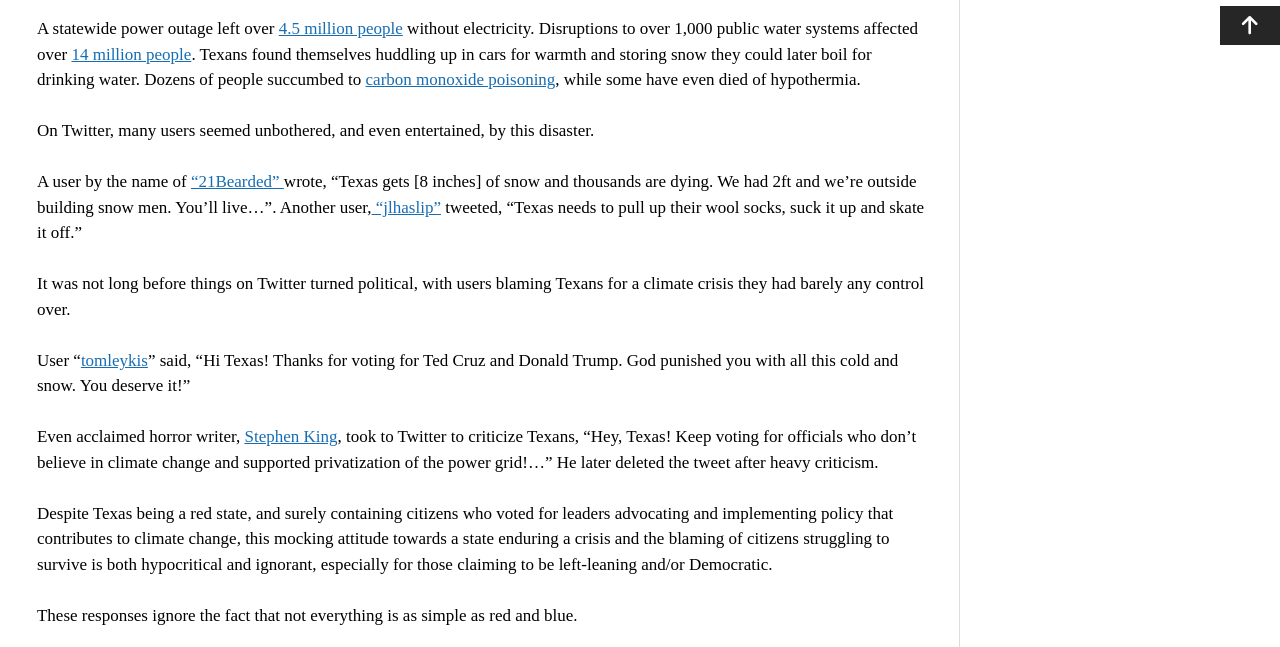How many people were affected by disruptions to public water systems?
Based on the visual, give a brief answer using one word or a short phrase.

14 million